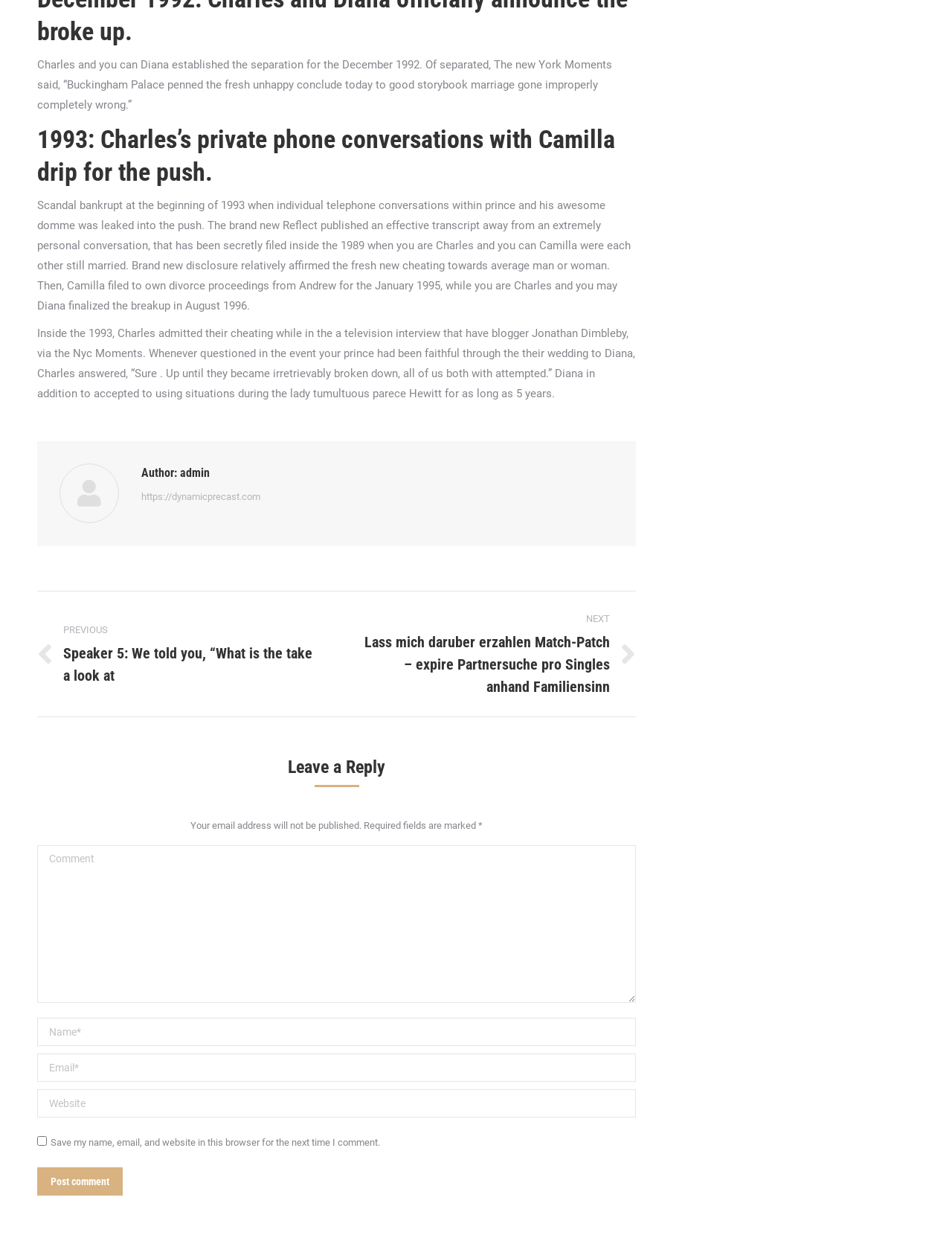Find the bounding box coordinates for the area that should be clicked to accomplish the instruction: "Visit the website".

[0.148, 0.394, 0.273, 0.408]